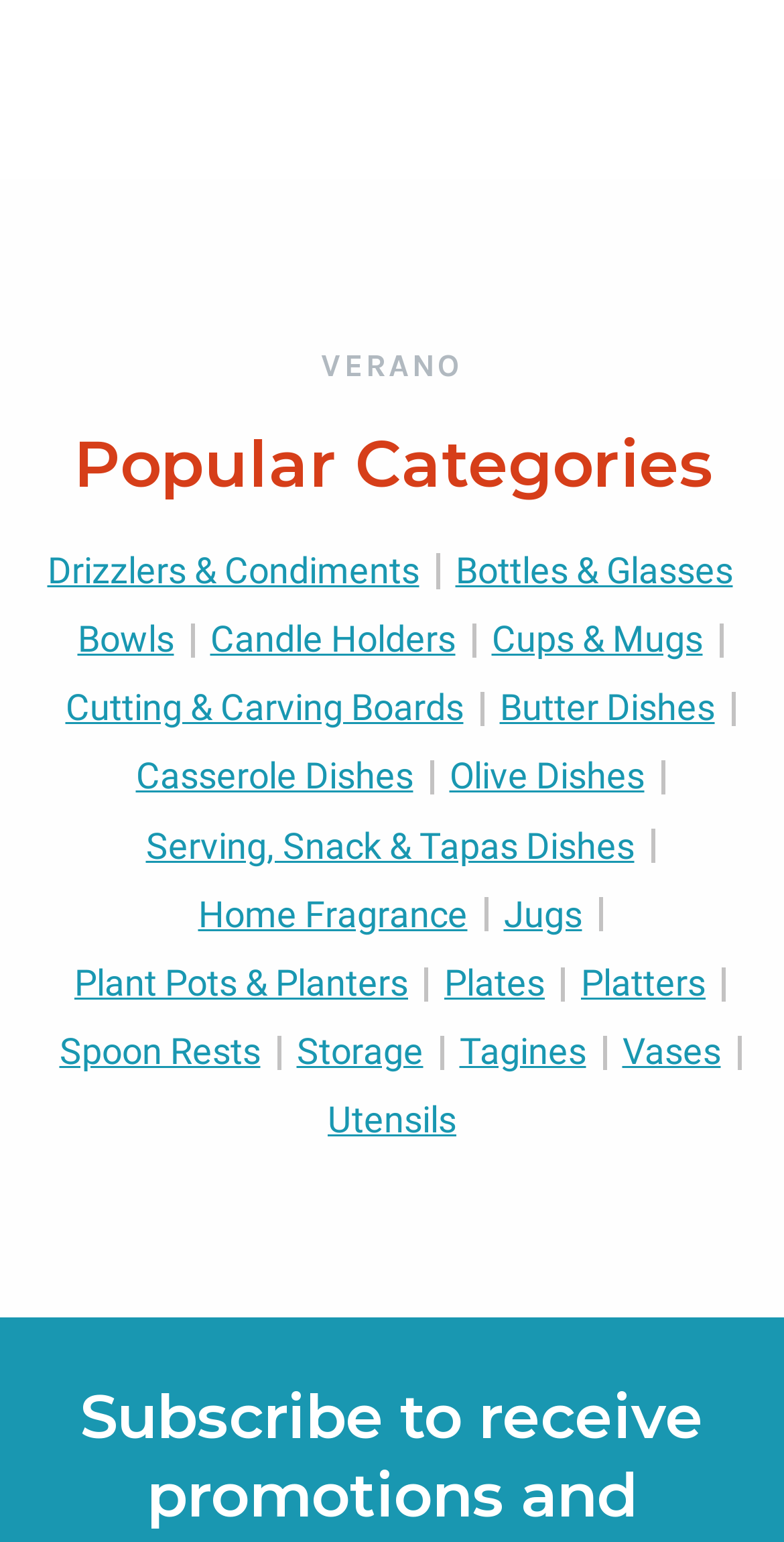Please determine the bounding box coordinates for the UI element described here. Use the format (top-left x, top-left y, bottom-right x, bottom-right y) with values bounded between 0 and 1: Olive Dishes

[0.573, 0.482, 0.822, 0.526]